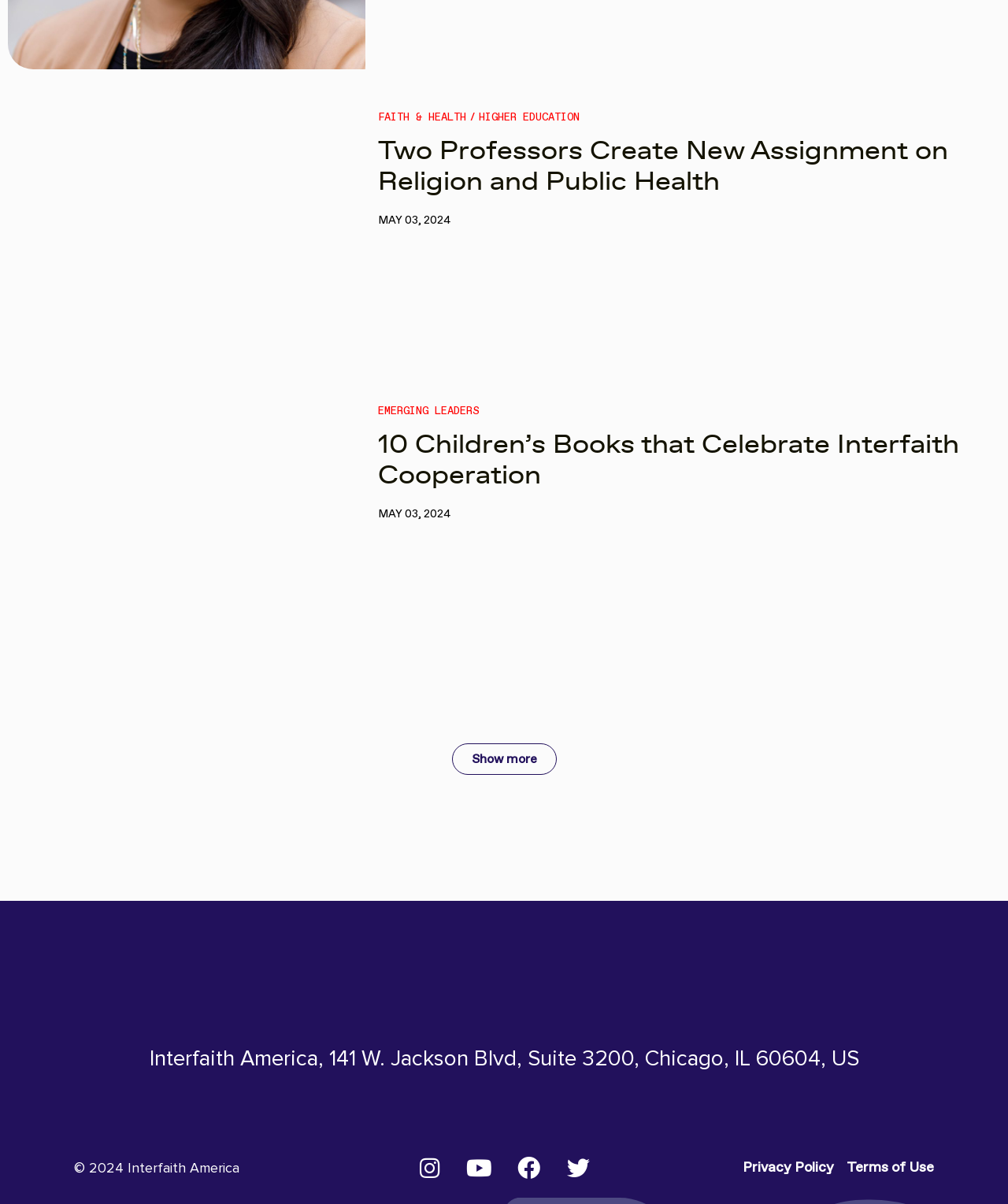Identify the bounding box coordinates of the specific part of the webpage to click to complete this instruction: "Read the article 'Two Professors Create New Assignment on Religion and Public Health'".

[0.375, 0.113, 0.94, 0.164]